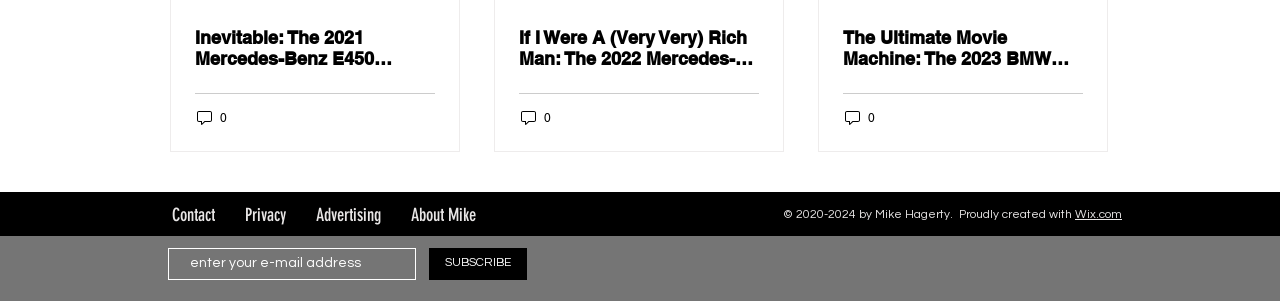Bounding box coordinates are specified in the format (top-left x, top-left y, bottom-right x, bottom-right y). All values are floating point numbers bounded between 0 and 1. Please provide the bounding box coordinate of the region this sentence describes: About Mike

[0.309, 0.65, 0.384, 0.777]